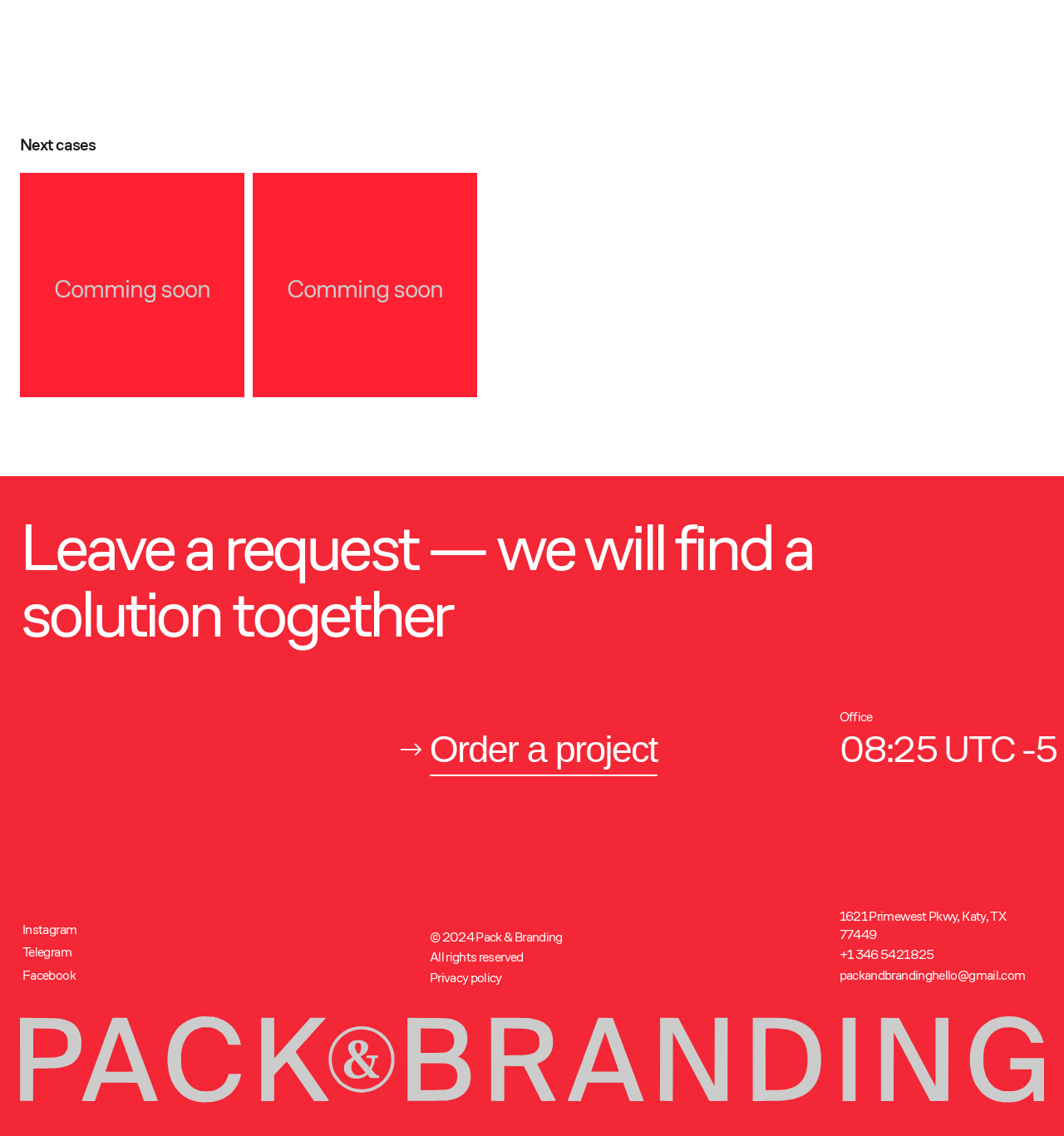Determine the bounding box coordinates of the clickable element necessary to fulfill the instruction: "Contact us by phone". Provide the coordinates as four float numbers within the 0 to 1 range, i.e., [left, top, right, bottom].

None